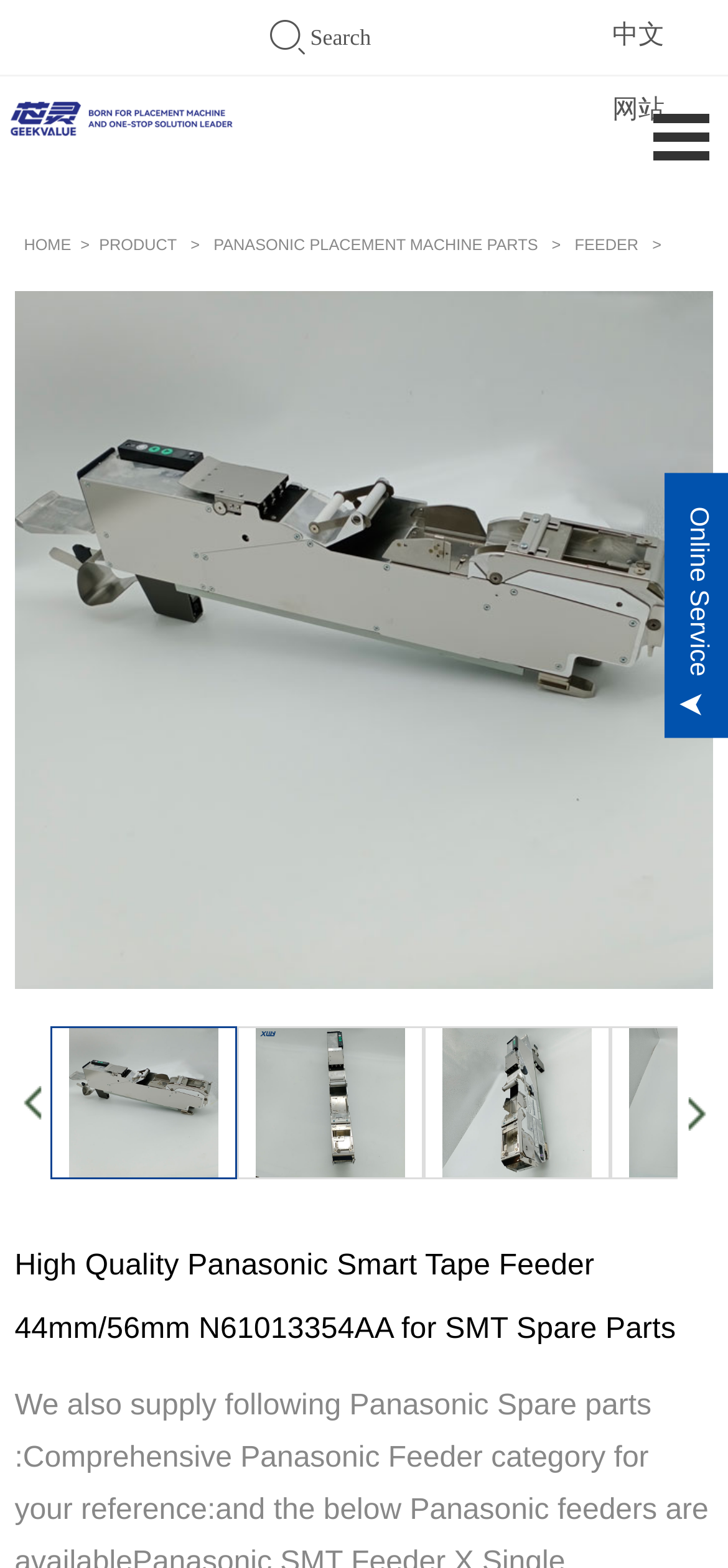Please answer the following question as detailed as possible based on the image: 
What type of products are featured on the webpage?

The webpage has a heading 'High Quality Panasonic Smart Tape Feeder 44mm/56mm N61013354AA for SMT Spare Parts', which suggests that the webpage is featuring Panasonic spare parts, specifically a smart tape feeder.